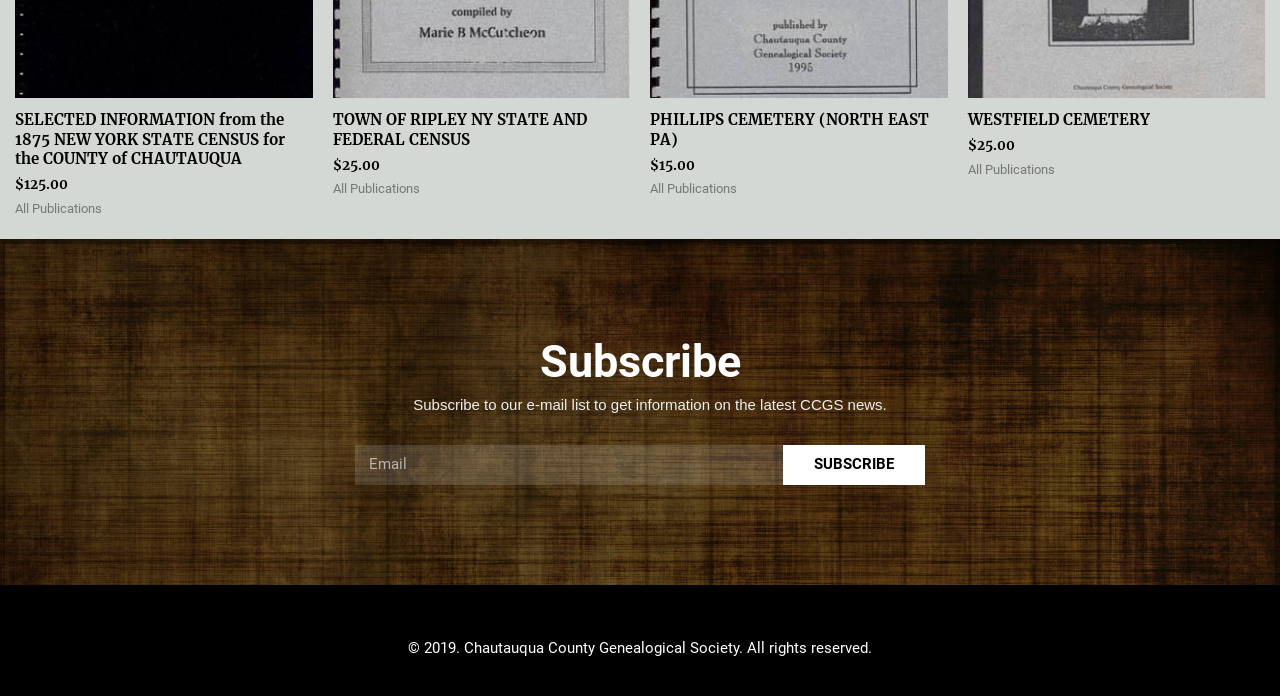Determine the bounding box coordinates (top-left x, top-left y, bottom-right x, bottom-right y) of the UI element described in the following text: parent_node: Email name="form_fields[]" placeholder="Email"

[0.277, 0.639, 0.611, 0.697]